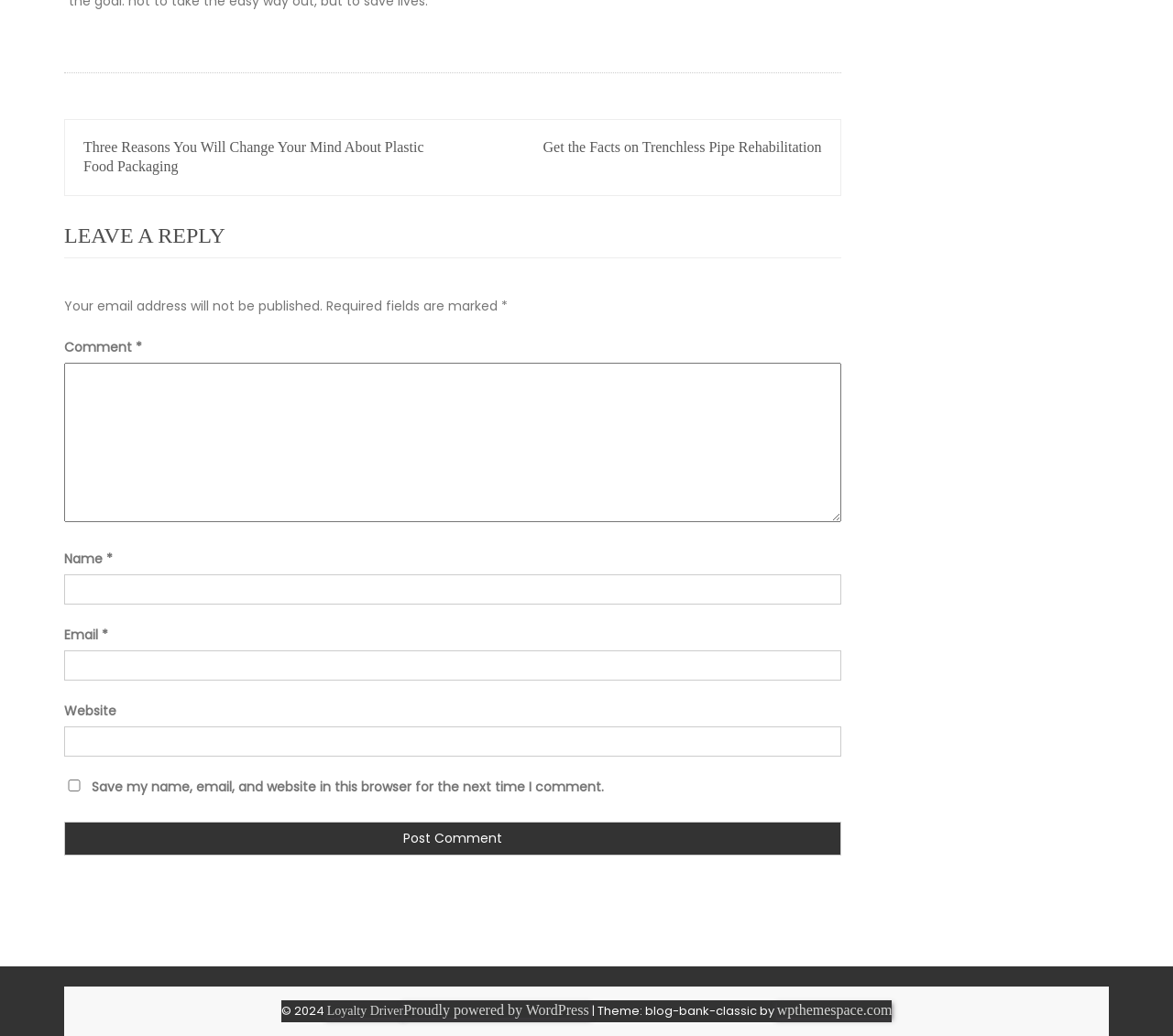Please identify the coordinates of the bounding box for the clickable region that will accomplish this instruction: "Enter a comment in the 'Comment *' field".

[0.055, 0.35, 0.717, 0.504]